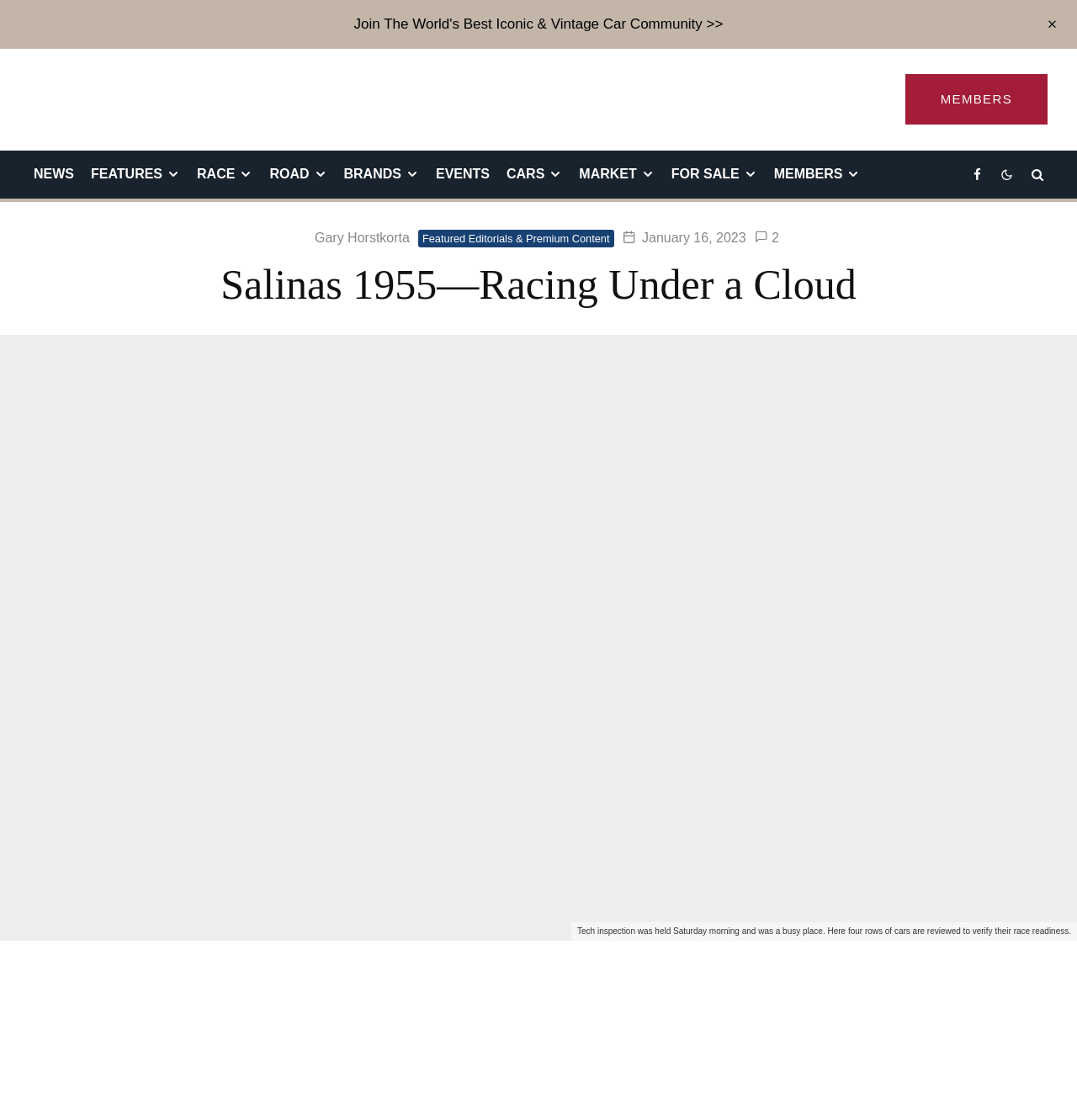What is the date of the article?
Based on the image, answer the question with a single word or brief phrase.

January 16, 2023